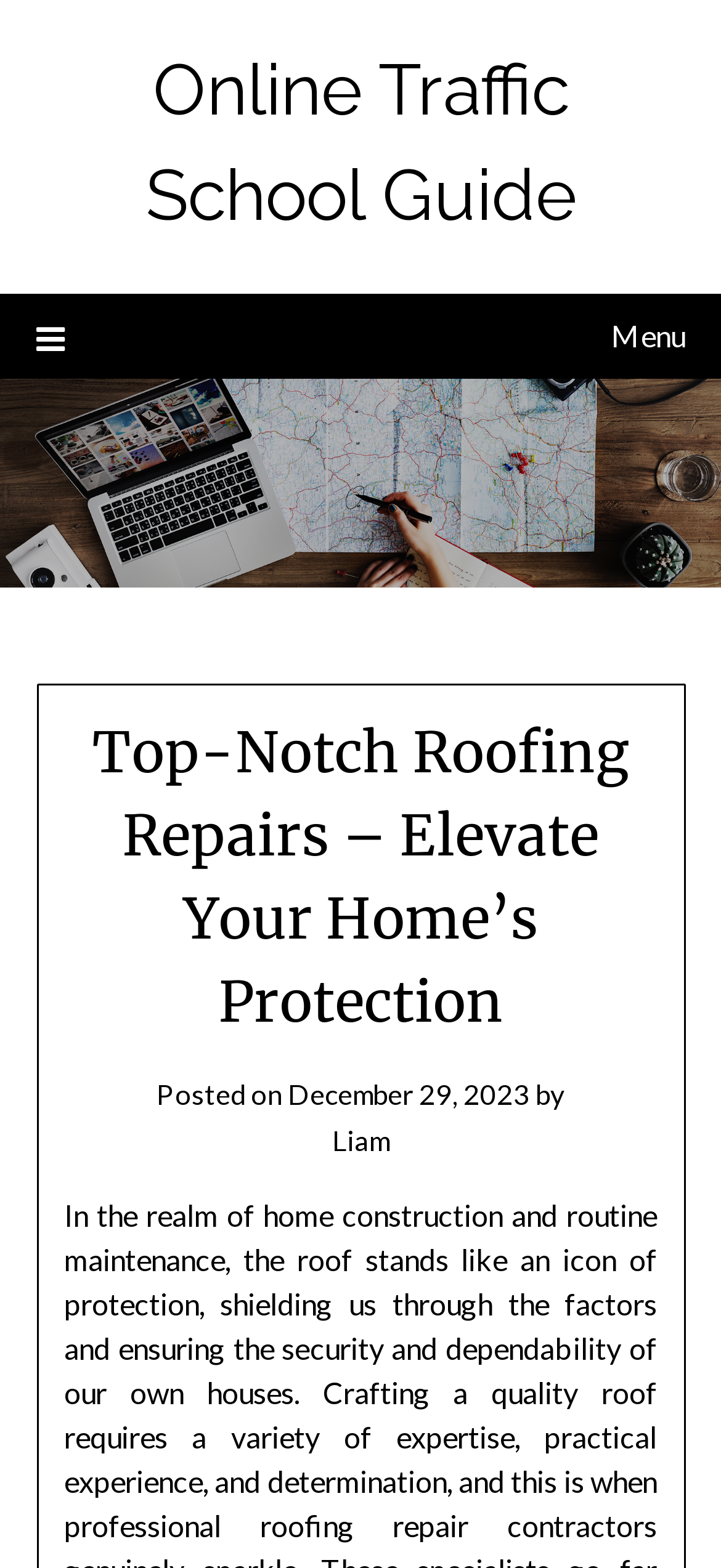What is the icon on the top-right corner?
Refer to the image and provide a concise answer in one word or phrase.

Menu